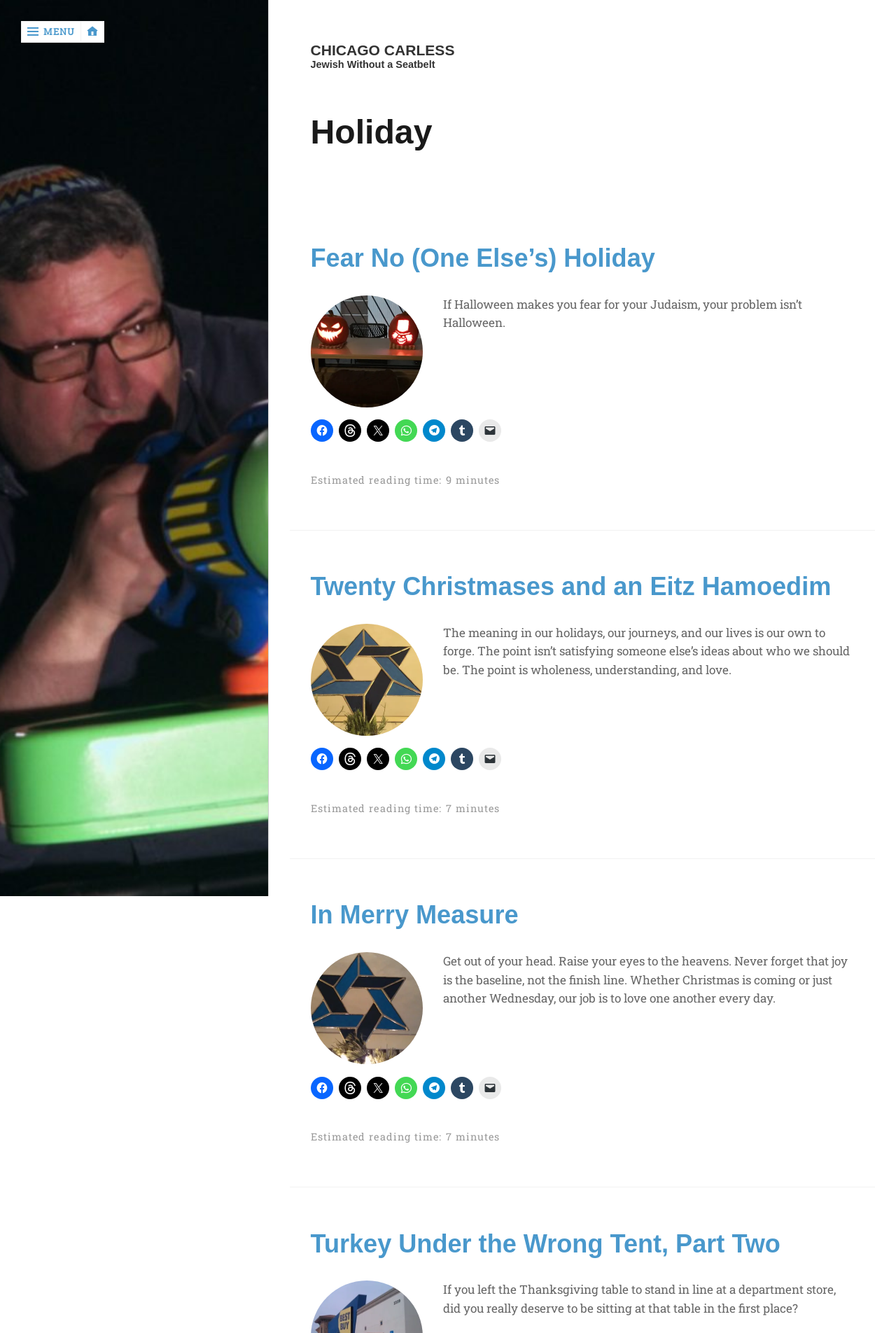Find the bounding box coordinates of the clickable region needed to perform the following instruction: "Go to the home page". The coordinates should be provided as four float numbers between 0 and 1, i.e., [left, top, right, bottom].

[0.0, 0.085, 0.074, 0.108]